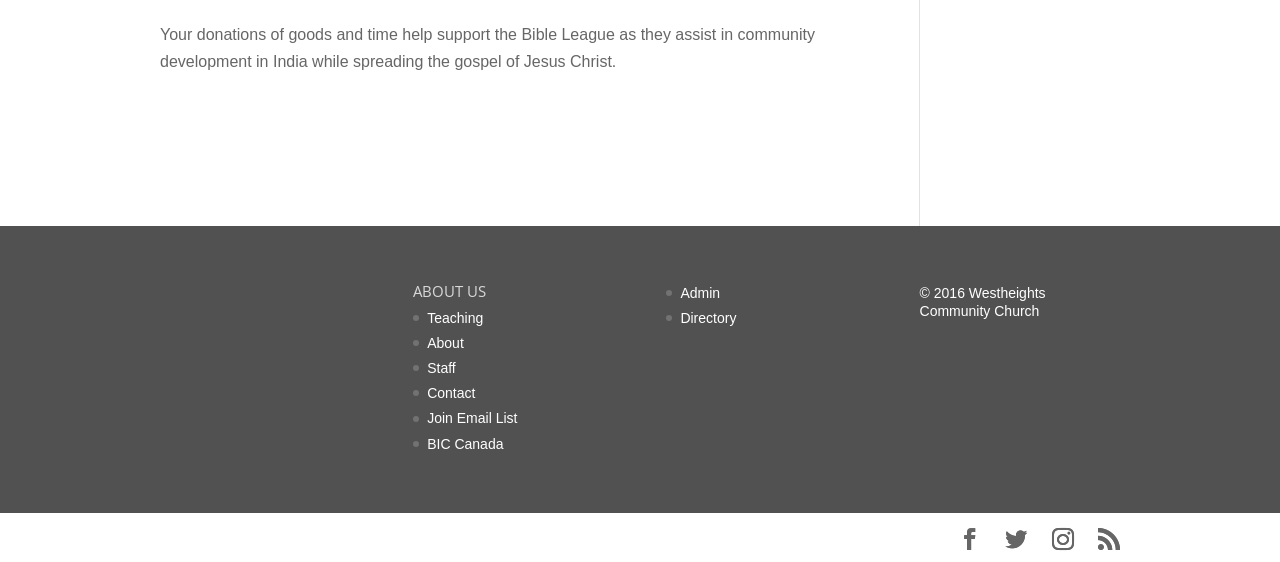Please find the bounding box coordinates of the element that needs to be clicked to perform the following instruction: "Click on 'Contact'". The bounding box coordinates should be four float numbers between 0 and 1, represented as [left, top, right, bottom].

[0.334, 0.685, 0.371, 0.714]